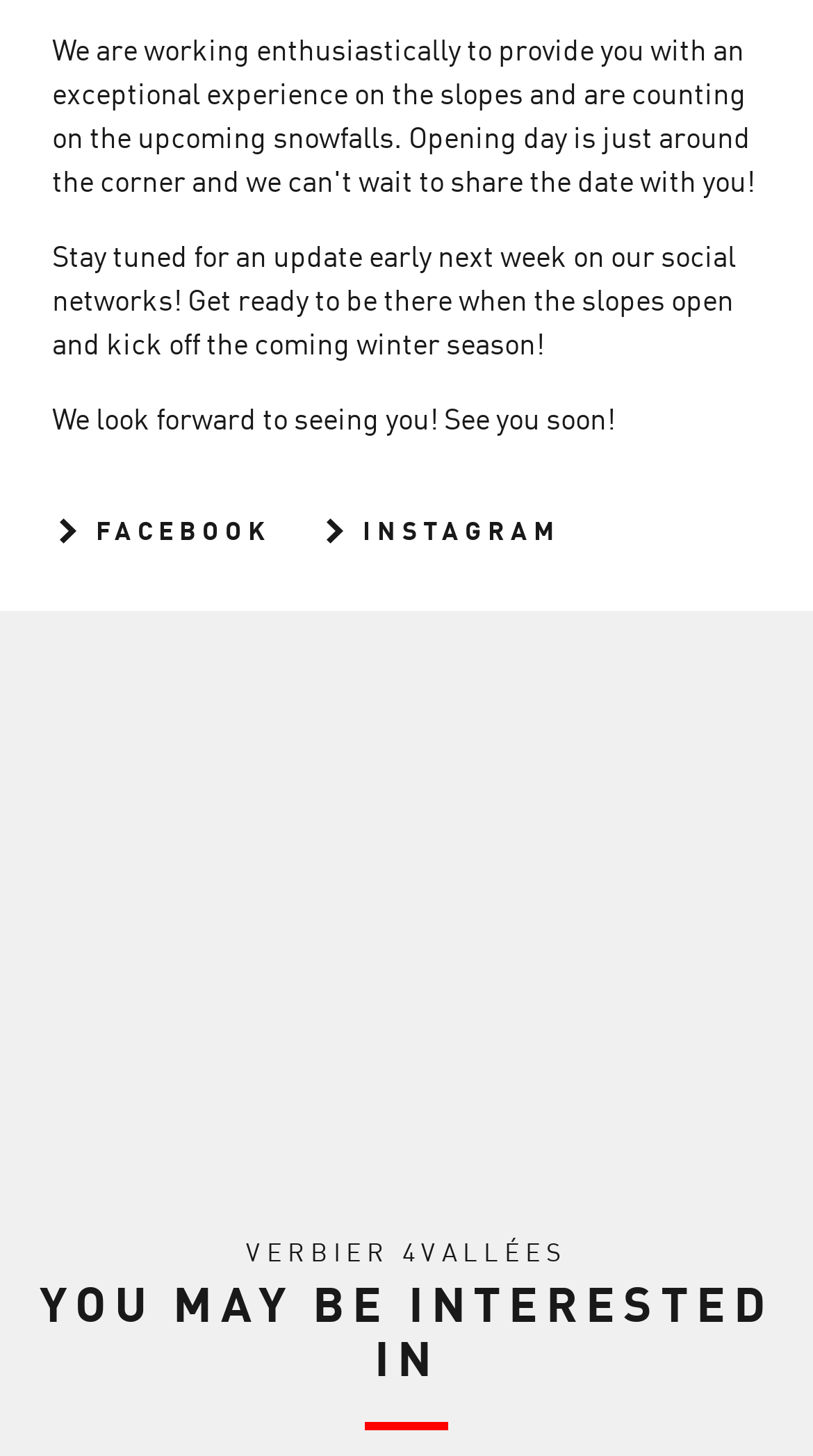Please find the bounding box coordinates of the element that must be clicked to perform the given instruction: "Click the FACEBOOK link". The coordinates should be four float numbers from 0 to 1, i.e., [left, top, right, bottom].

[0.064, 0.351, 0.333, 0.377]